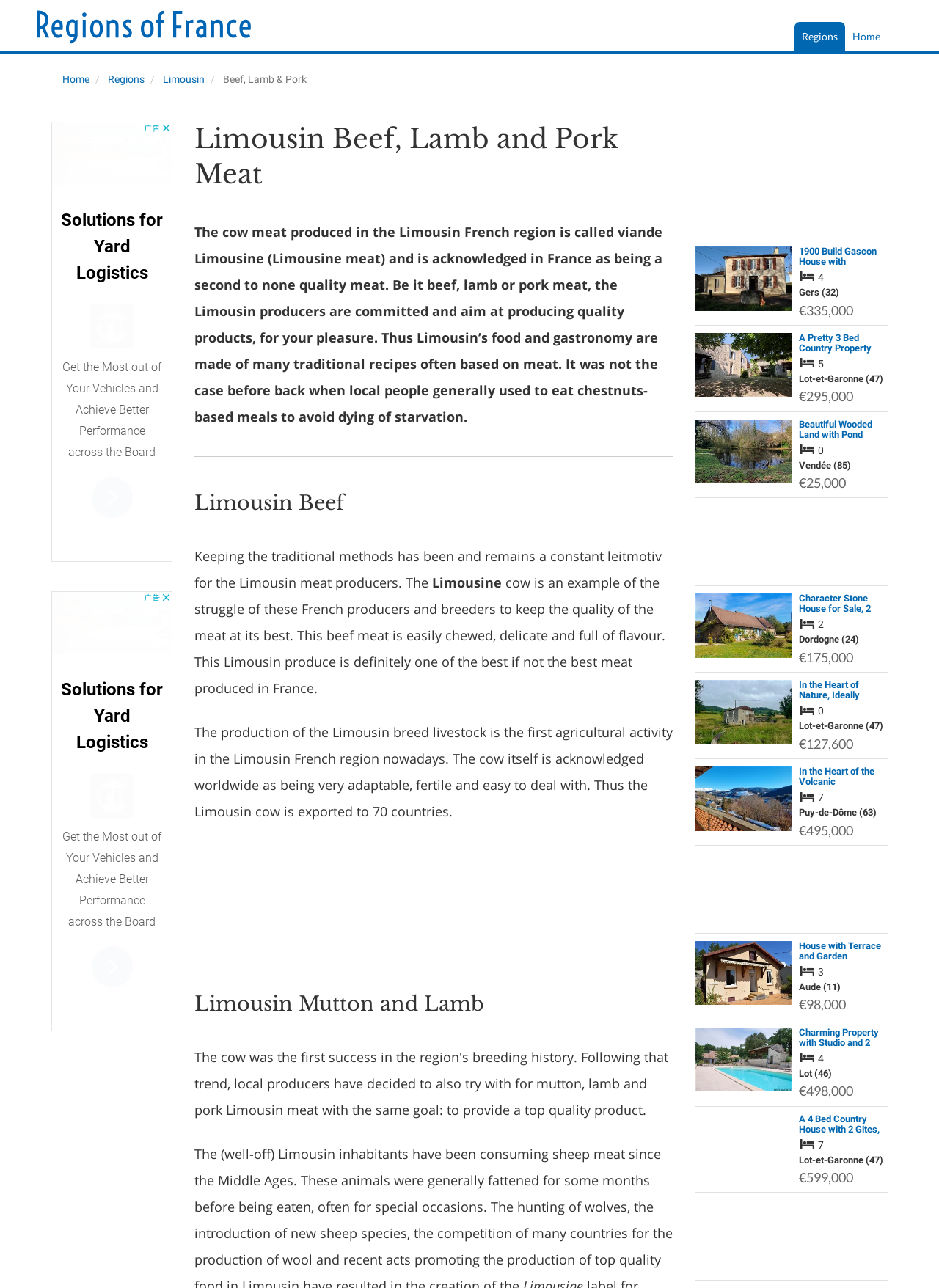Answer this question in one word or a short phrase: What type of meat is produced in the Limousin region?

Beef, lamb, and pork